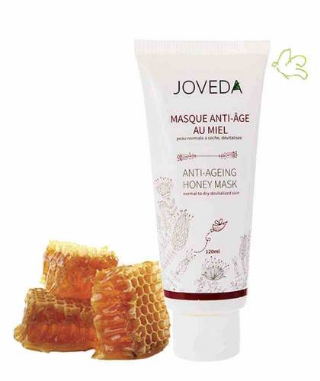Please provide a comprehensive response to the question based on the details in the image: What type of skin is the product suitable for?

The caption states that the product is designed for normal to dry and dehydrated skin, making it suitable for individuals with these skin types who are looking to rejuvenate their skin.